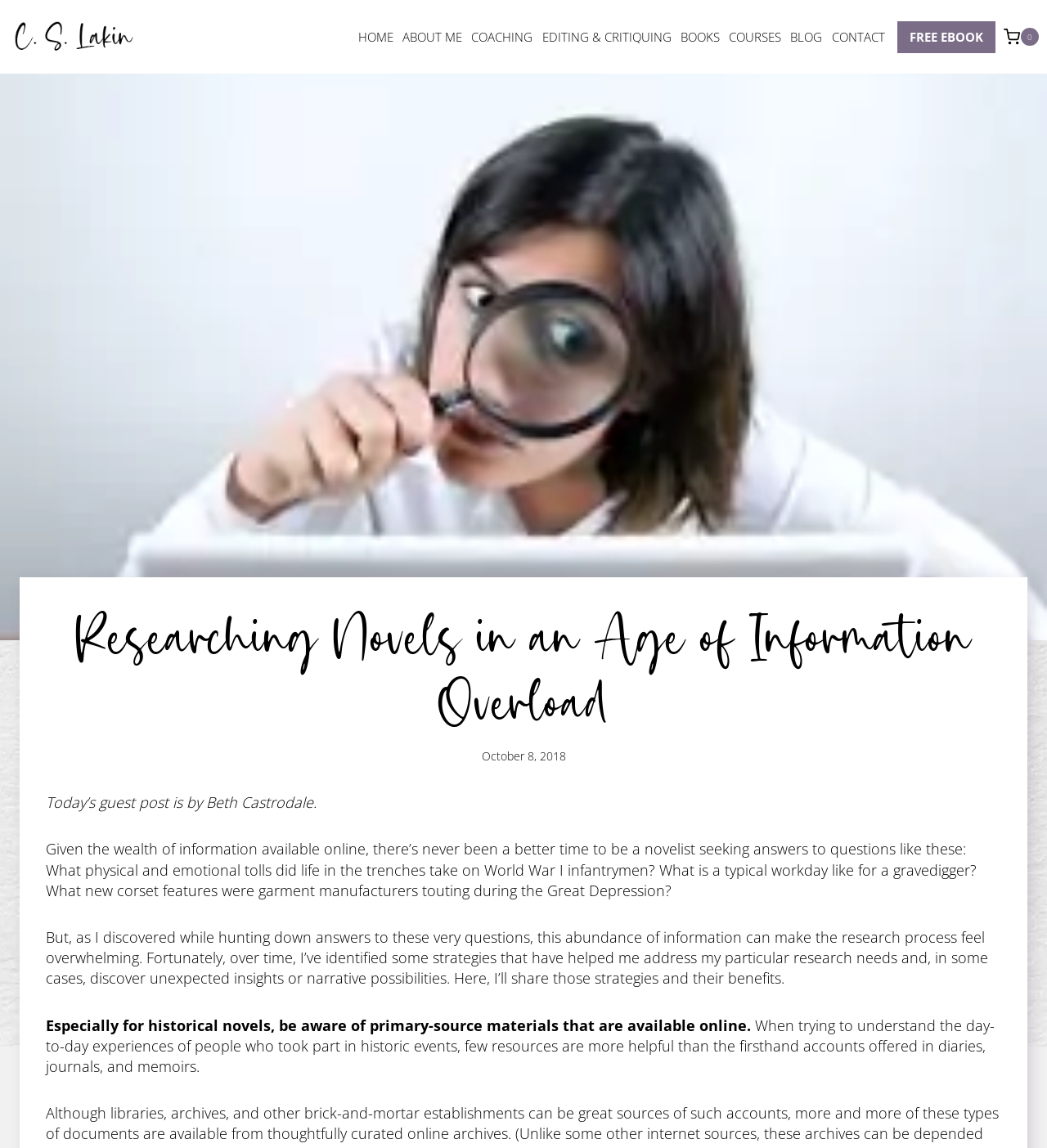Summarize the webpage with intricate details.

The webpage is a blog post titled "Researching Novels in an Age of Information Overload" by C. S. Lakin. At the top left, there is a link to the author's name, accompanied by a small image. Below this, a primary navigation menu spans across the top of the page, featuring links to various sections of the website, including "HOME", "ABOUT ME", "COACHING", and more.

On the top right, there is a link to a "FREE EBOOK" and a shopping cart icon with a "0" indicator. Below the navigation menu, the blog post's title is displayed in a large font, followed by the date "October 8, 2018".

The main content of the blog post is divided into several paragraphs, which discuss the challenges of researching novels in the digital age and strategies for overcoming information overload. The text is written by Beth Castrodale, a guest author, and is presented in a clear and readable format.

At the very bottom of the page, a "Scroll to top" button is located, allowing users to easily navigate back to the top of the page.